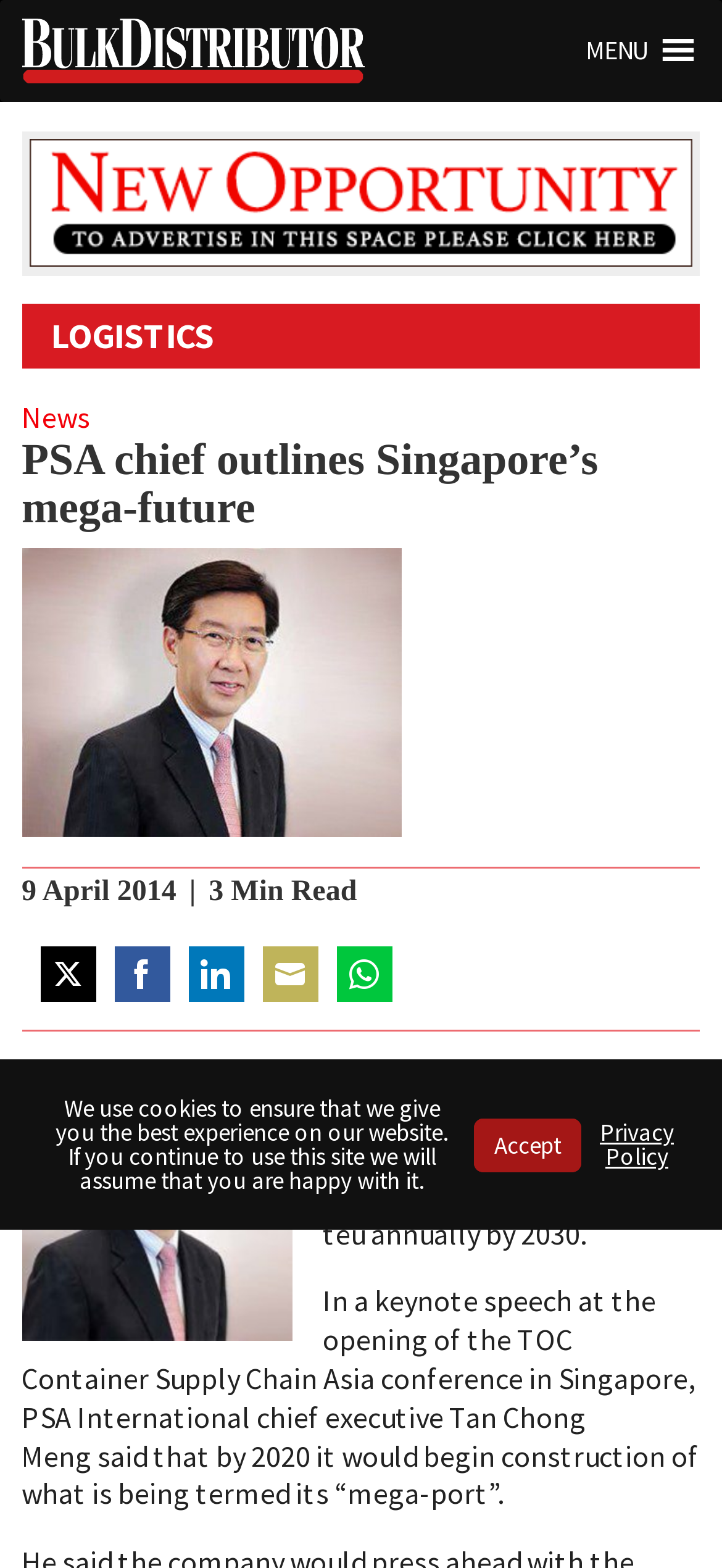Generate an in-depth caption that captures all aspects of the webpage.

The webpage appears to be an article from Bulk Distributor, with the title "PSA chief outlines Singapore’s mega-future". At the top left corner, there is a logo with a link to the homepage. Next to it, there is a menu button labeled "MENU" which, when expanded, reveals a dropdown list with a link to "LOGISTICS".

Below the menu button, there is a header section with a heading that displays the title of the article. To the right of the heading, there is an image of a person, Tan Chong Meng, with a link to the image. Below the image, there is a timestamp indicating that the article was published on April 9, 2014.

The main content of the article is divided into two paragraphs. The first paragraph discusses Singapore's plans to increase its capacity to operate 65m teu annually by 2030. The second paragraph provides more details about the plans, including the construction of a "mega-port" by 2020.

On the right side of the article, there are social media links to share the article on Twitter, Facebook, LinkedIn, Email, and WhatsApp. These links are repeated at the bottom of the article.

At the bottom of the page, there is a notice about the use of cookies on the website, with links to accept the policy or read more about the privacy policy.